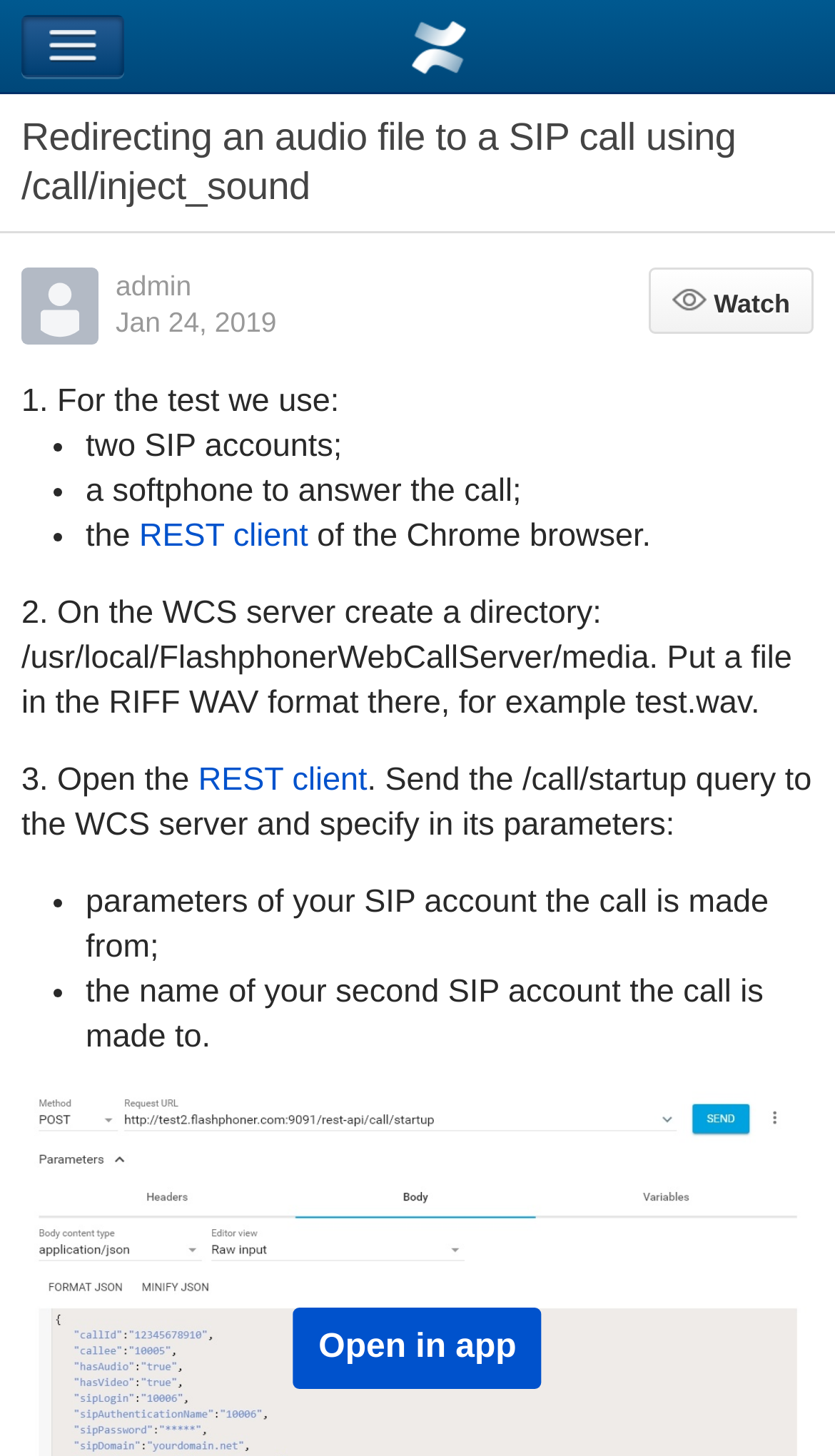What is the purpose of the REST client?
Utilize the image to construct a detailed and well-explained answer.

The REST client is used to send the /call/startup query to the WCS server and specify parameters such as the SIP account and the name of the second SIP account. This is evident from the instructions provided in steps 2 and 3 on the webpage.